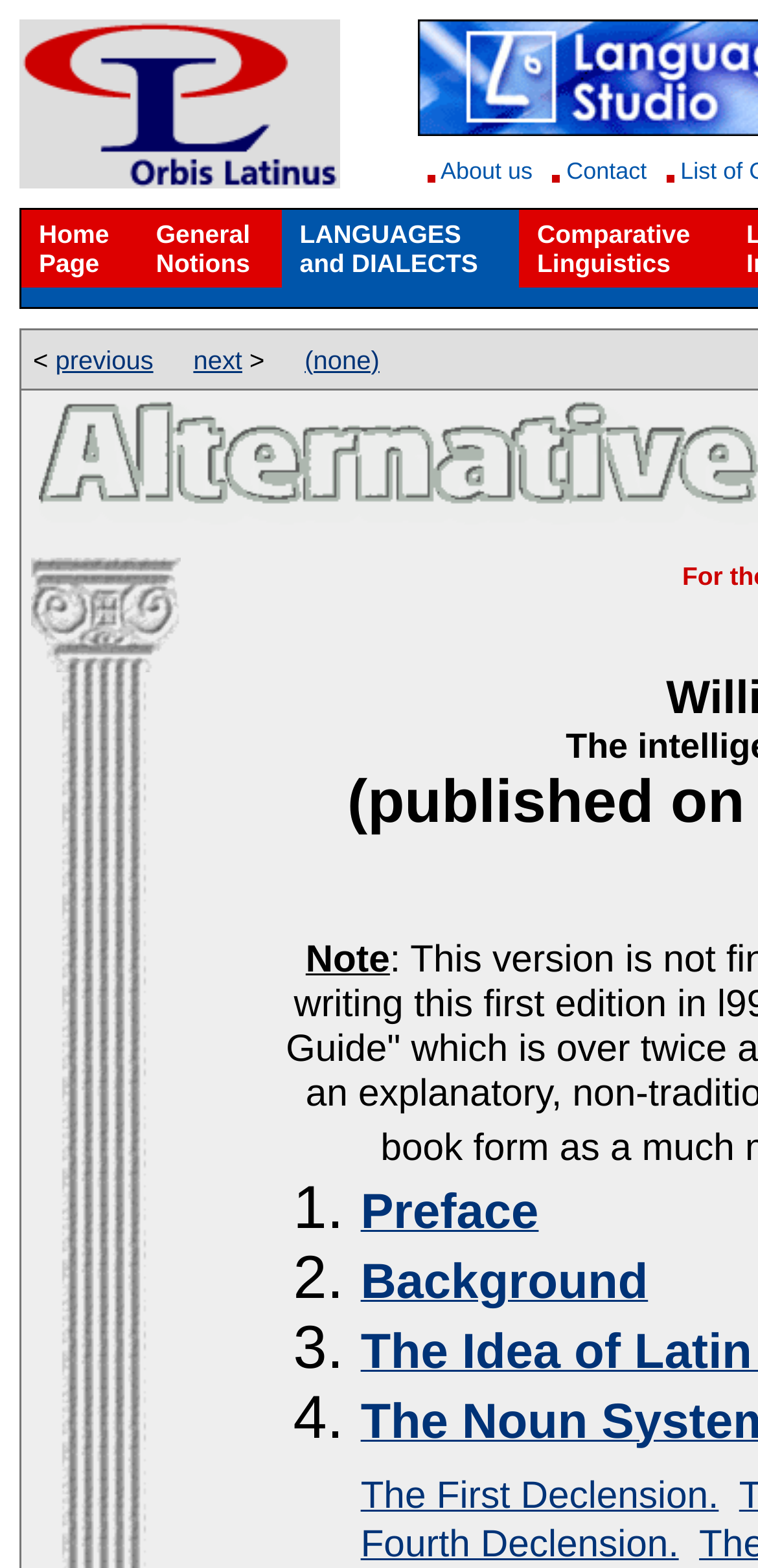What is the text of the second list item in the main content area?
Answer the question with a single word or phrase by looking at the picture.

Background